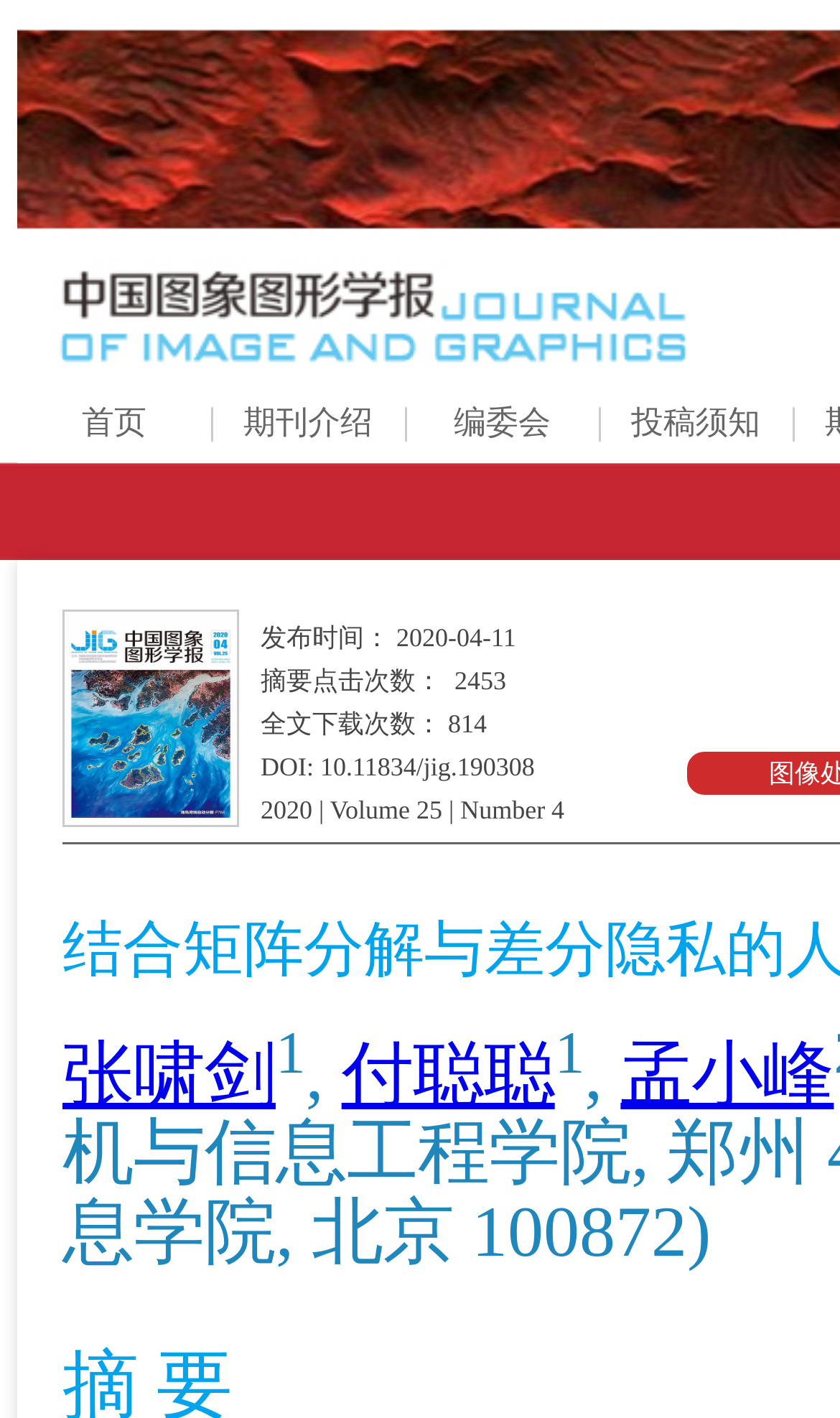Utilize the information from the image to answer the question in detail:
What is the year of the current issue?

I found the link element with the text '2020' near the current issue information, which seems to be the year of the current issue.